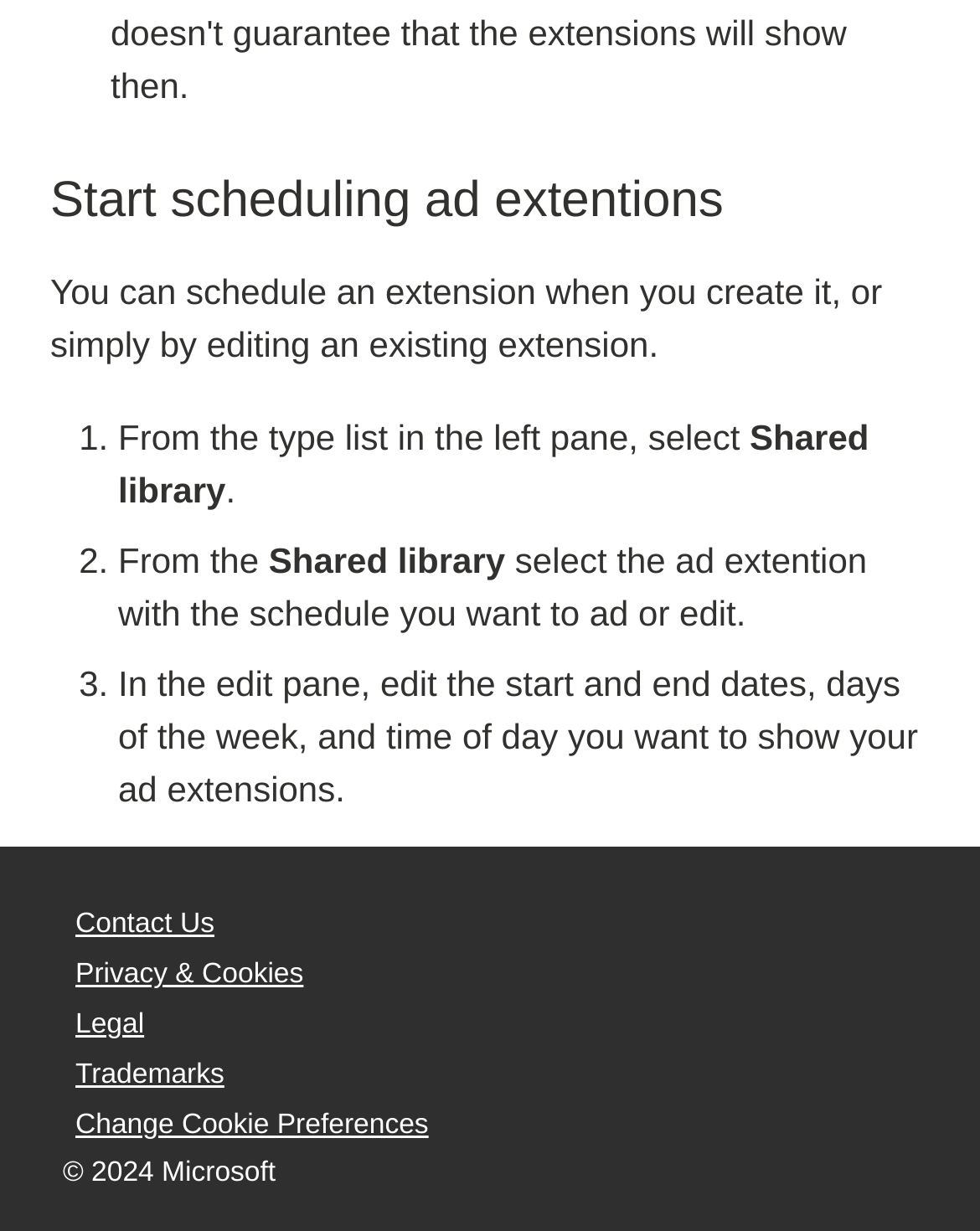Using the element description: "Legal", determine the bounding box coordinates for the specified UI element. The coordinates should be four float numbers between 0 and 1, [left, top, right, bottom].

[0.064, 0.82, 0.16, 0.845]